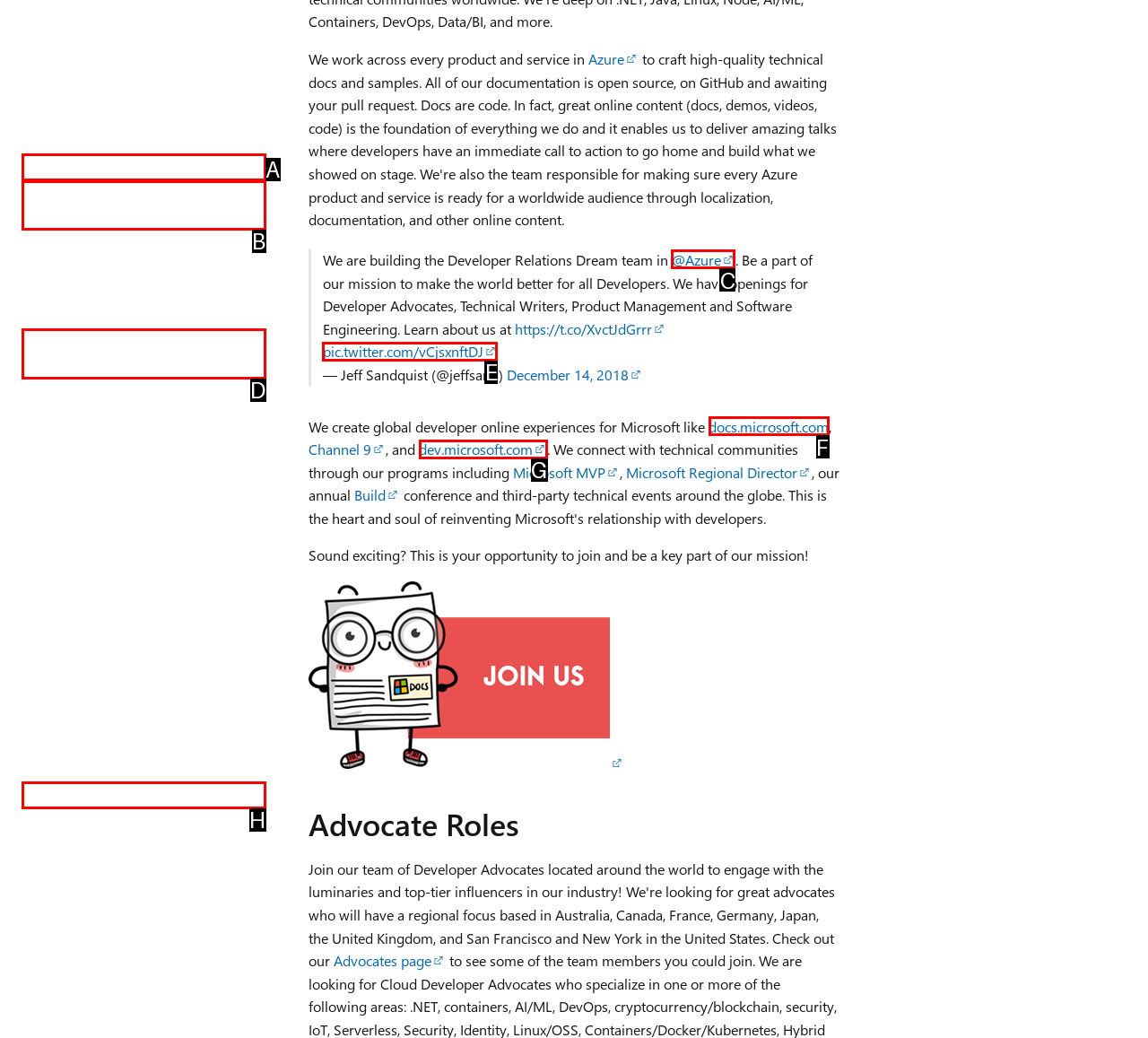Identify the option that corresponds to: dev.microsoft.com
Respond with the corresponding letter from the choices provided.

G